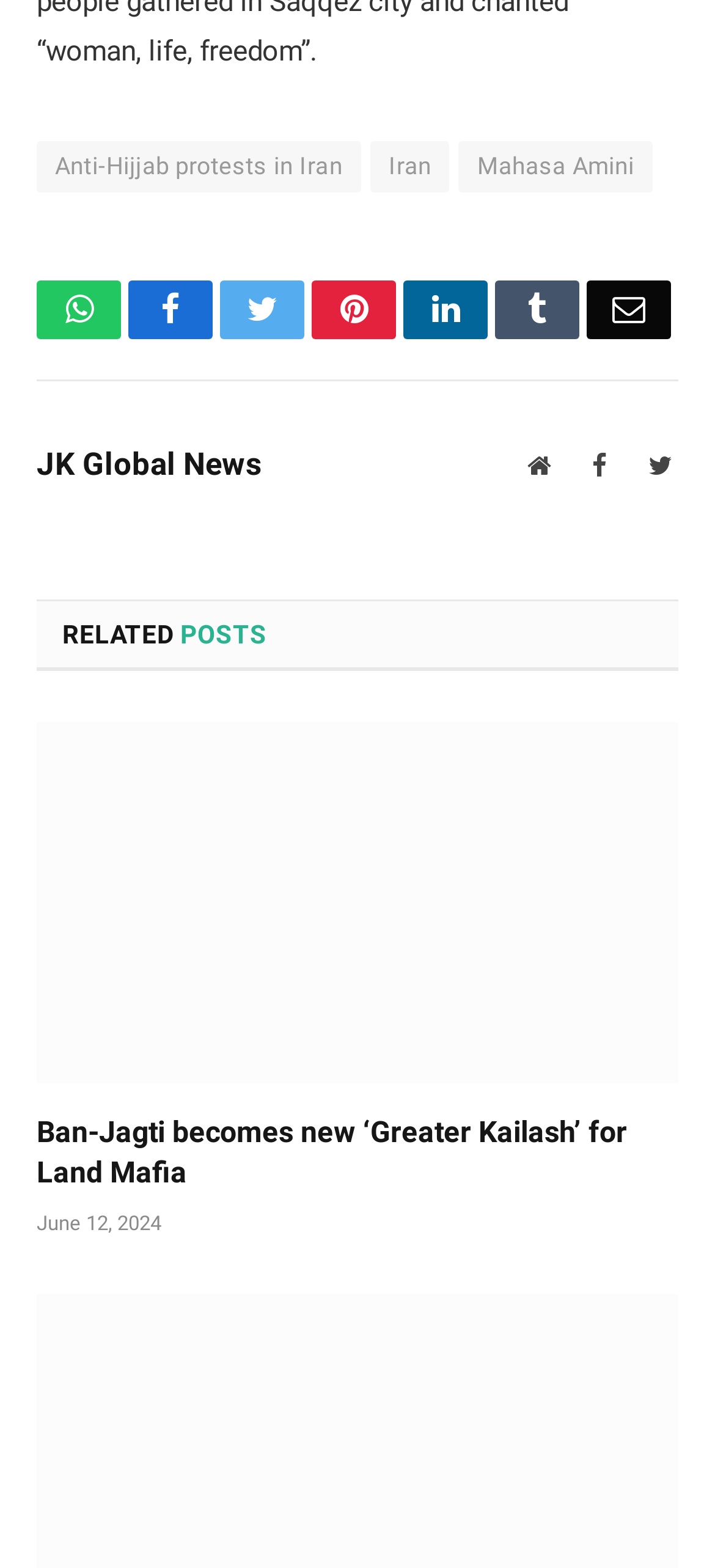Please determine the bounding box coordinates of the element's region to click for the following instruction: "Read about Anti-Hijjab protests in Iran".

[0.051, 0.09, 0.505, 0.122]